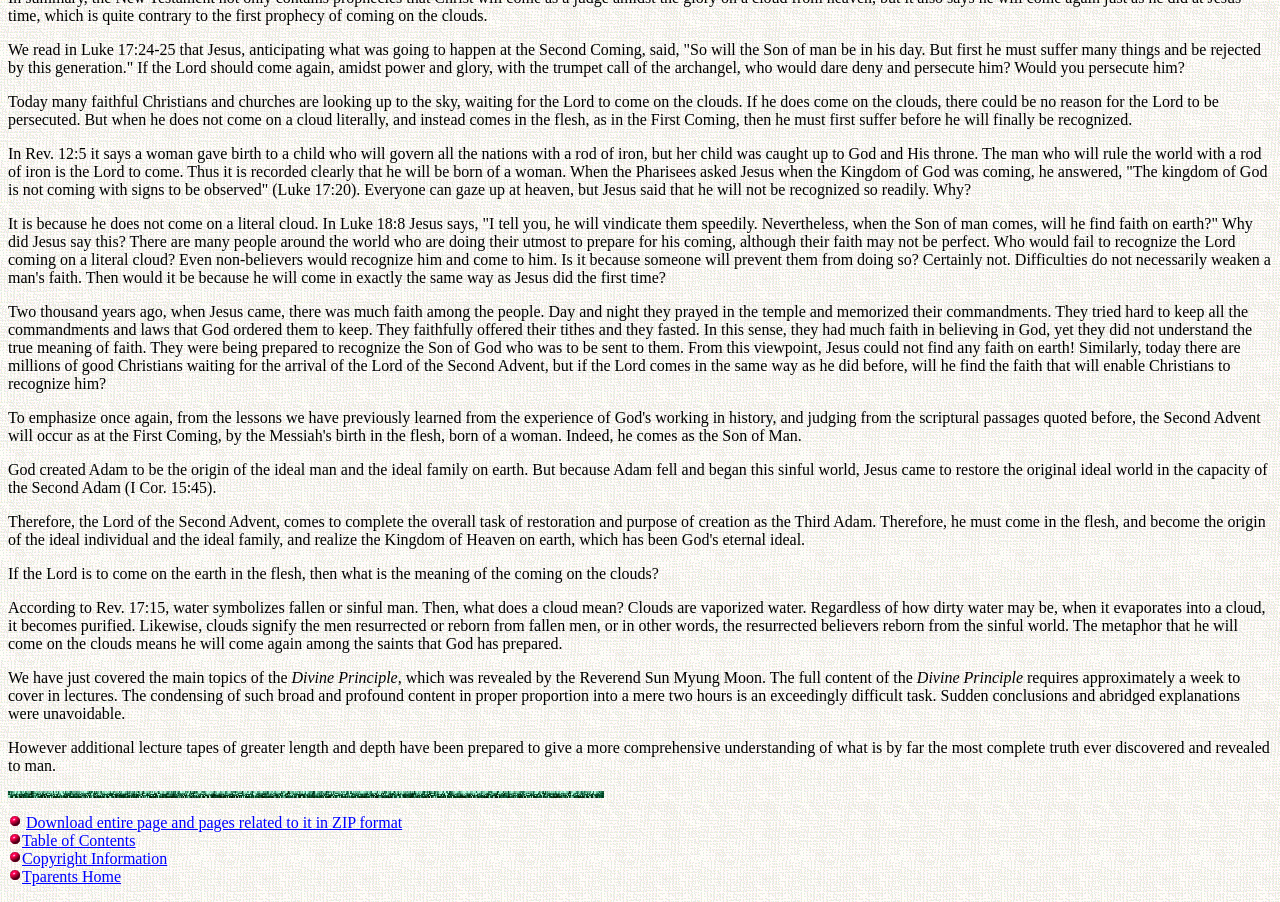Provide the bounding box coordinates of the HTML element this sentence describes: "Copyright Information". The bounding box coordinates consist of four float numbers between 0 and 1, i.e., [left, top, right, bottom].

[0.017, 0.942, 0.131, 0.961]